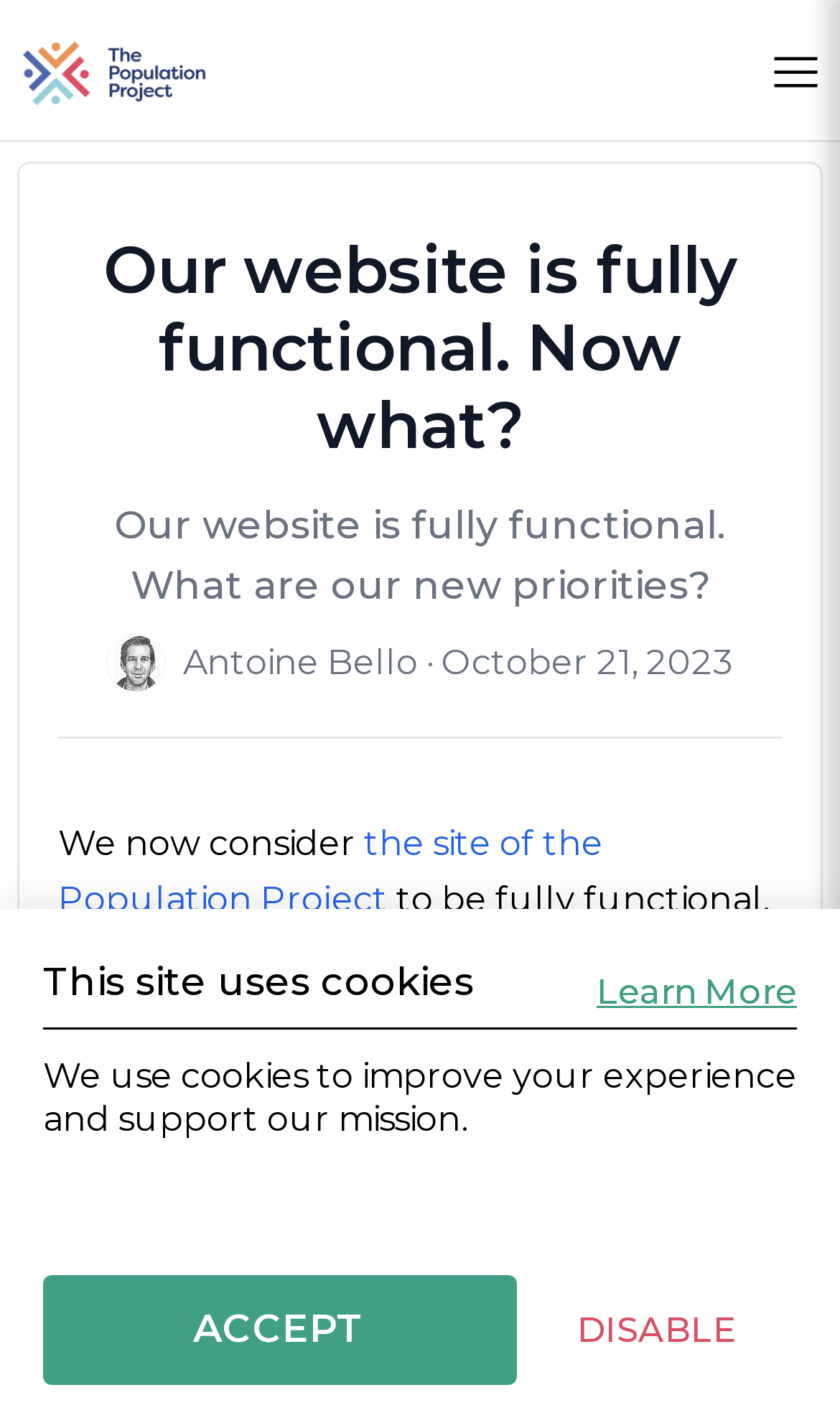Provide the bounding box coordinates of the HTML element described as: "Learn More". The bounding box coordinates should be four float numbers between 0 and 1, i.e., [left, top, right, bottom].

[0.71, 0.674, 0.949, 0.722]